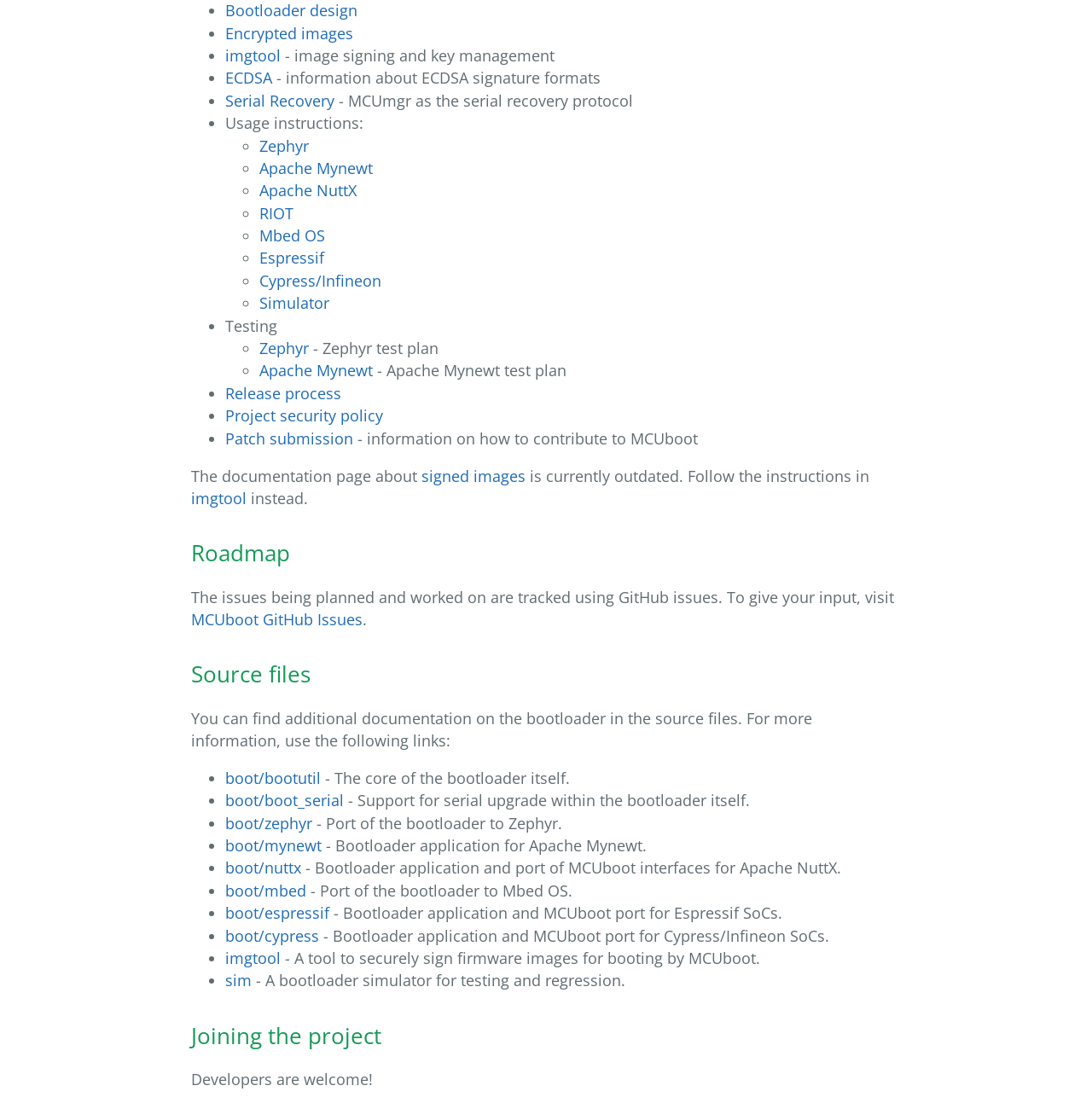Determine the bounding box coordinates of the element's region needed to click to follow the instruction: "Click on Bootloader design". Provide these coordinates as four float numbers between 0 and 1, formatted as [left, top, right, bottom].

[0.206, 0.0, 0.327, 0.019]